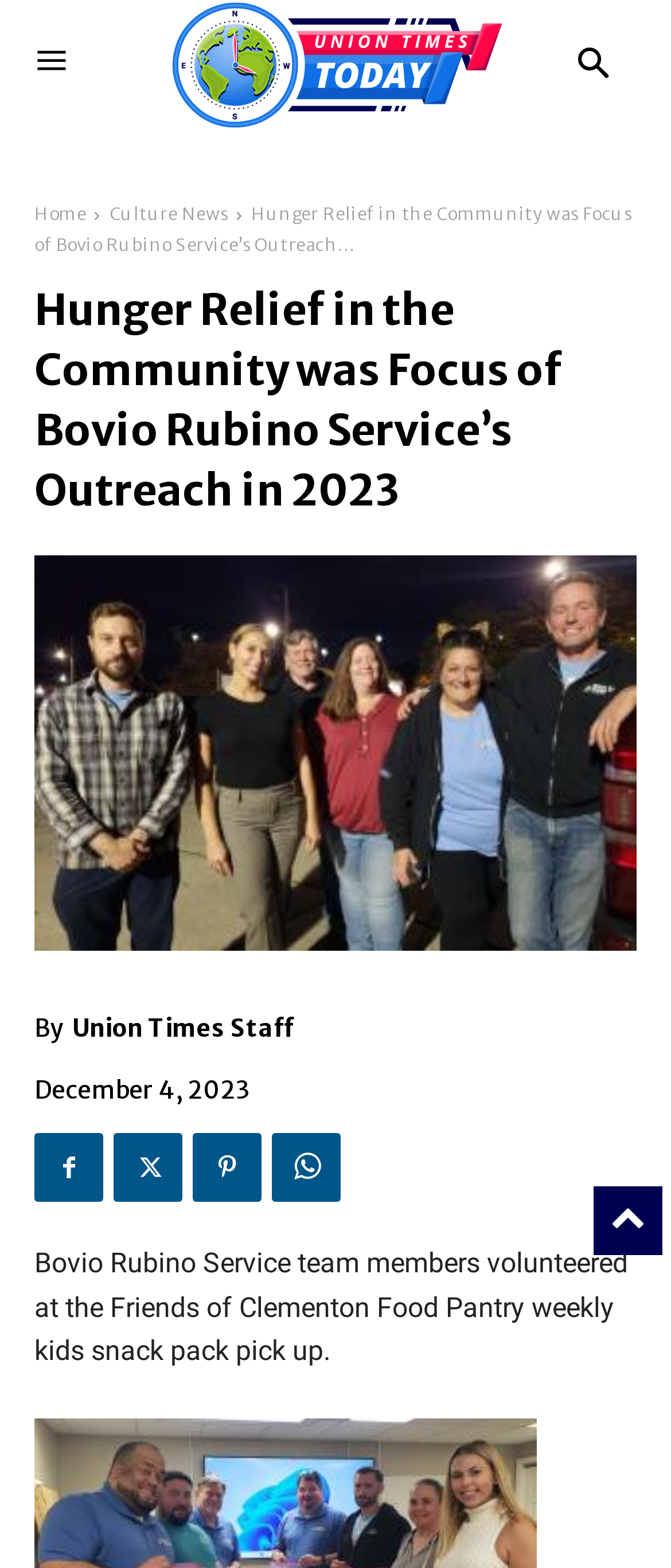What is the name of the news organization? Observe the screenshot and provide a one-word or short phrase answer.

Union Times Today